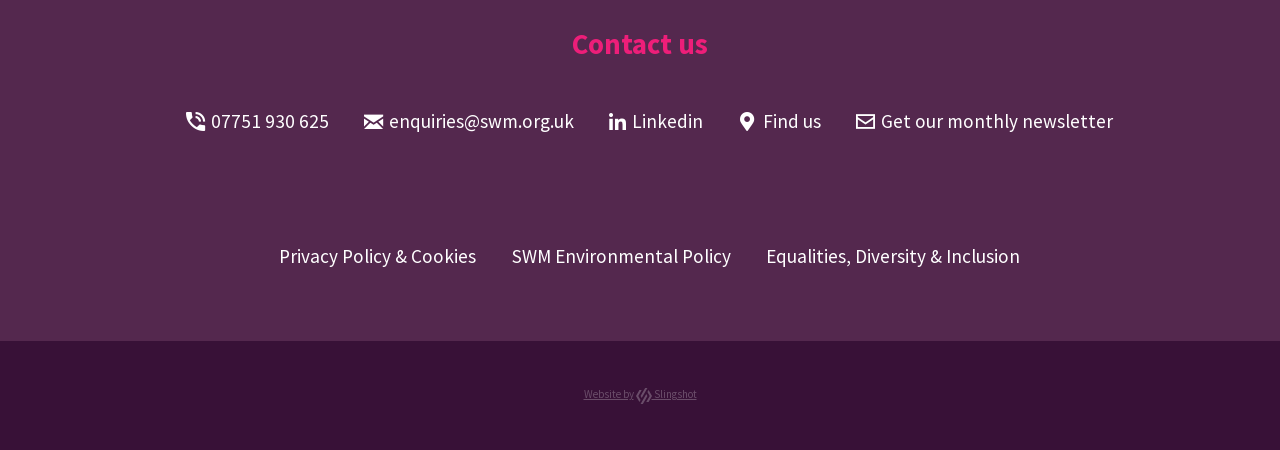Pinpoint the bounding box coordinates of the area that should be clicked to complete the following instruction: "Click the 'Blog' link". The coordinates must be given as four float numbers between 0 and 1, i.e., [left, top, right, bottom].

None